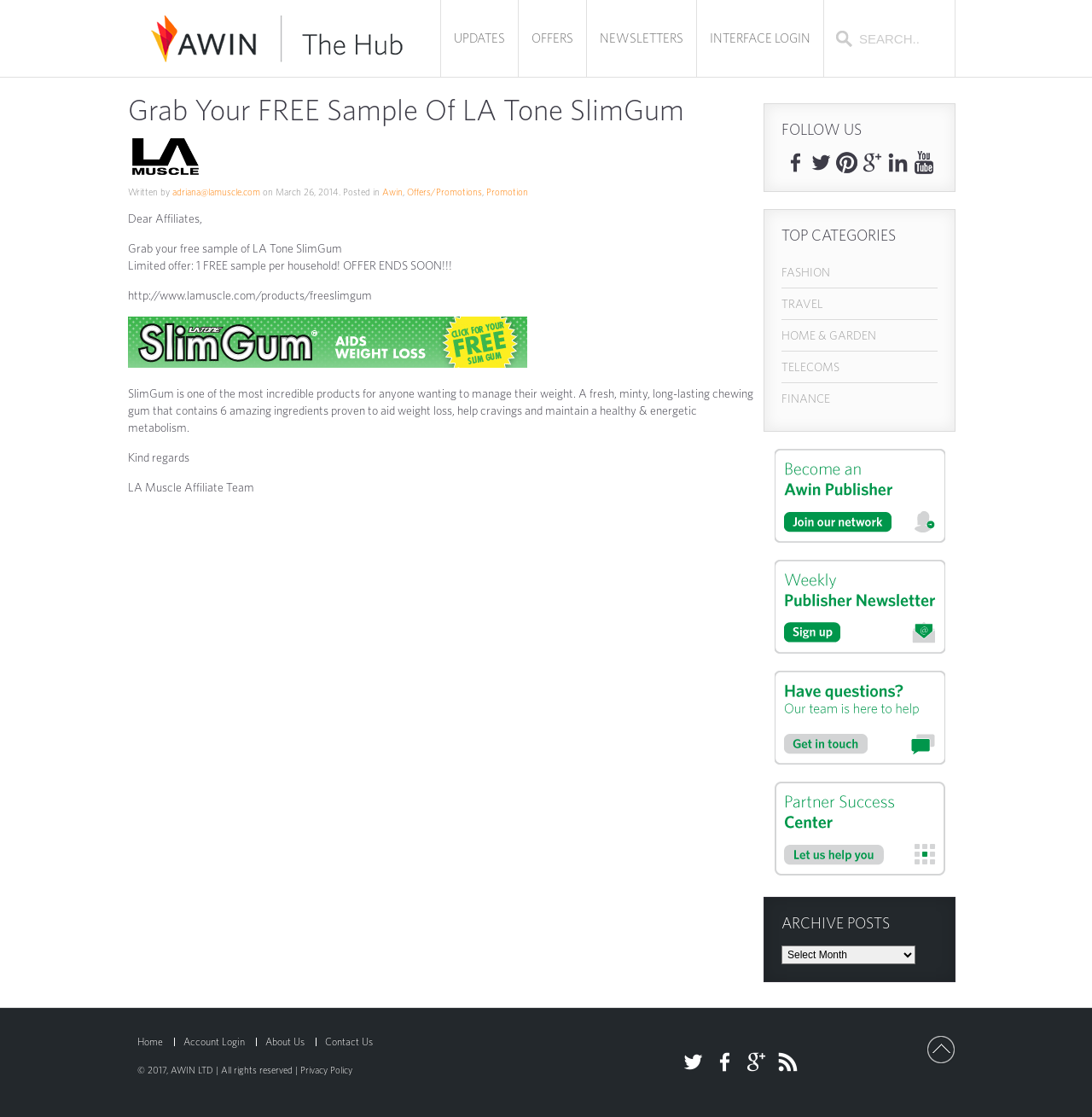Can you locate the main headline on this webpage and provide its text content?

Grab Your FREE Sample Of LA Tone SlimGum